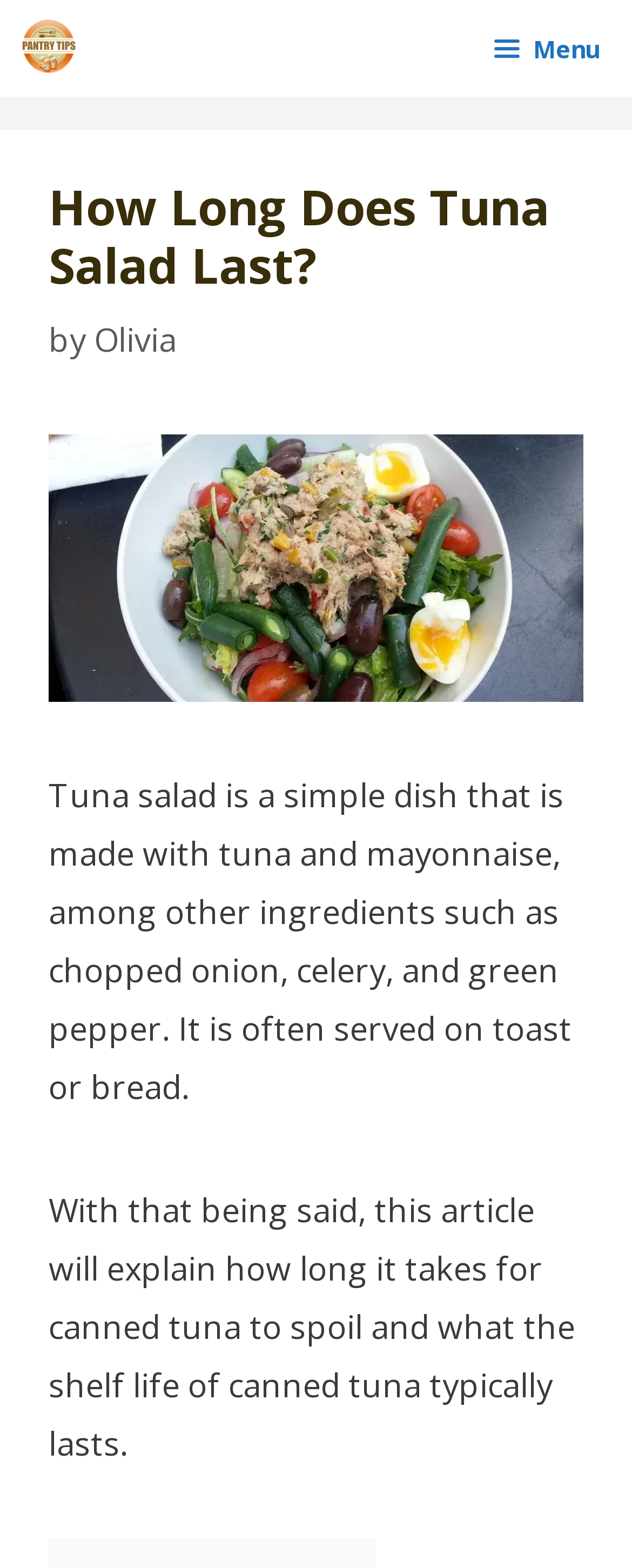What is the topic of the article?
From the details in the image, answer the question comprehensively.

The topic of the article is tuna salad, as it is mentioned in the first paragraph and is the main subject of the article.